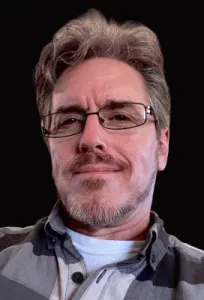What is William 'Byron' Hagerman wearing in the portrait?
Look at the image and respond with a one-word or short phrase answer.

A cozy plaid shirt